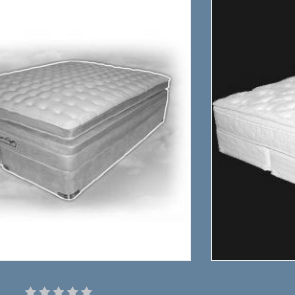Elaborate on all the key elements and details present in the image.

The image features two mattress models displayed side by side. The left mattress showcases a plush, quilted design with a padded top, indicating a focus on comfort, while the right mattress appears to have a sleek, minimalist aesthetic. Below the mattresses, a star rating system is visible, suggesting the mattresses are rated but currently show a rating of zero stars, indicating they may be new or the rating is not yet established. This image is likely part of a product listing for waterbeds or specialty mattresses, highlighting their unique designs to appeal to potential buyers.